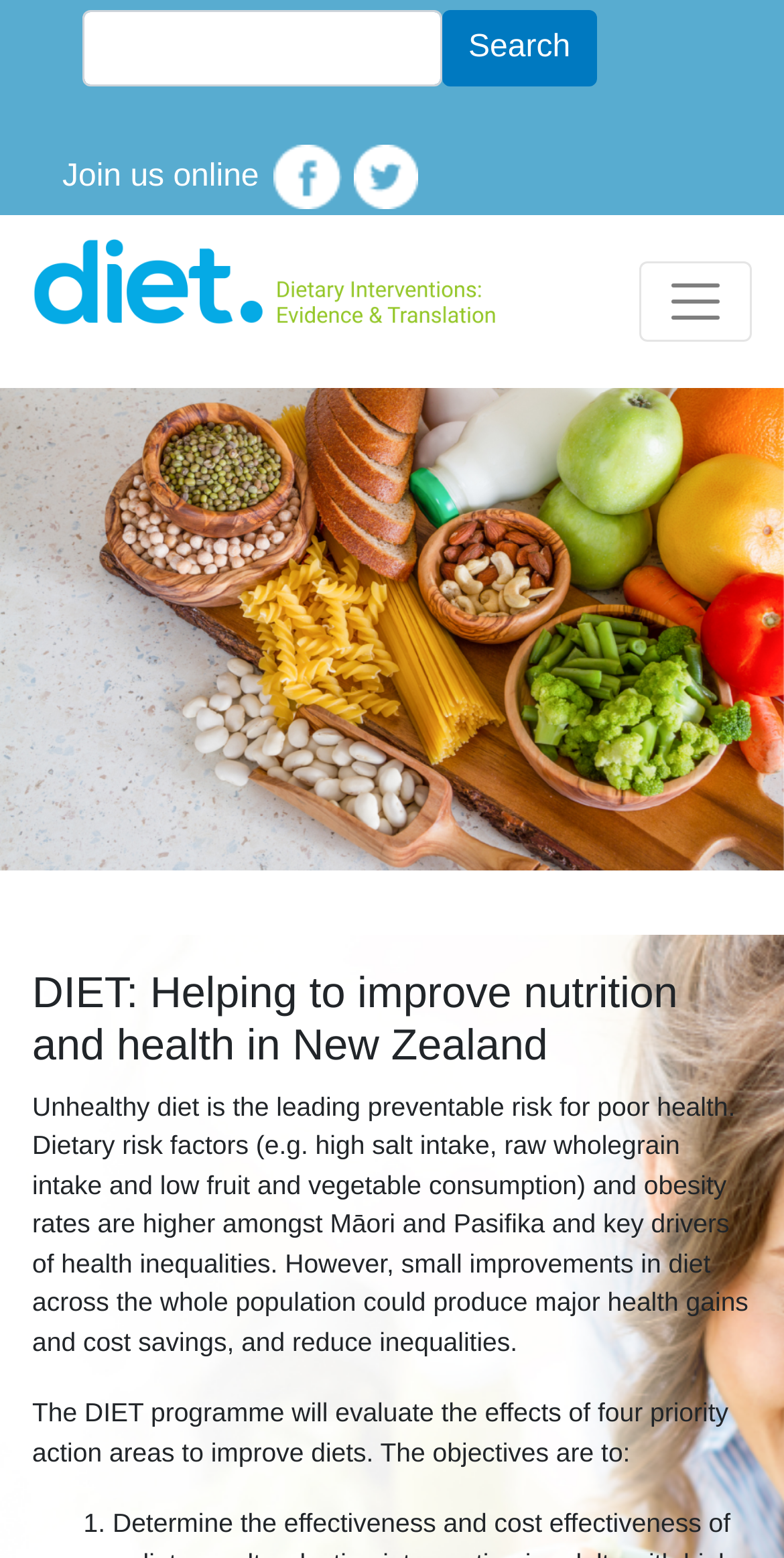Please determine the bounding box coordinates, formatted as (top-left x, top-left y, bottom-right x, bottom-right y), with all values as floating point numbers between 0 and 1. Identify the bounding box of the region described as: alt="DIET Logo"

[0.041, 0.172, 0.649, 0.194]